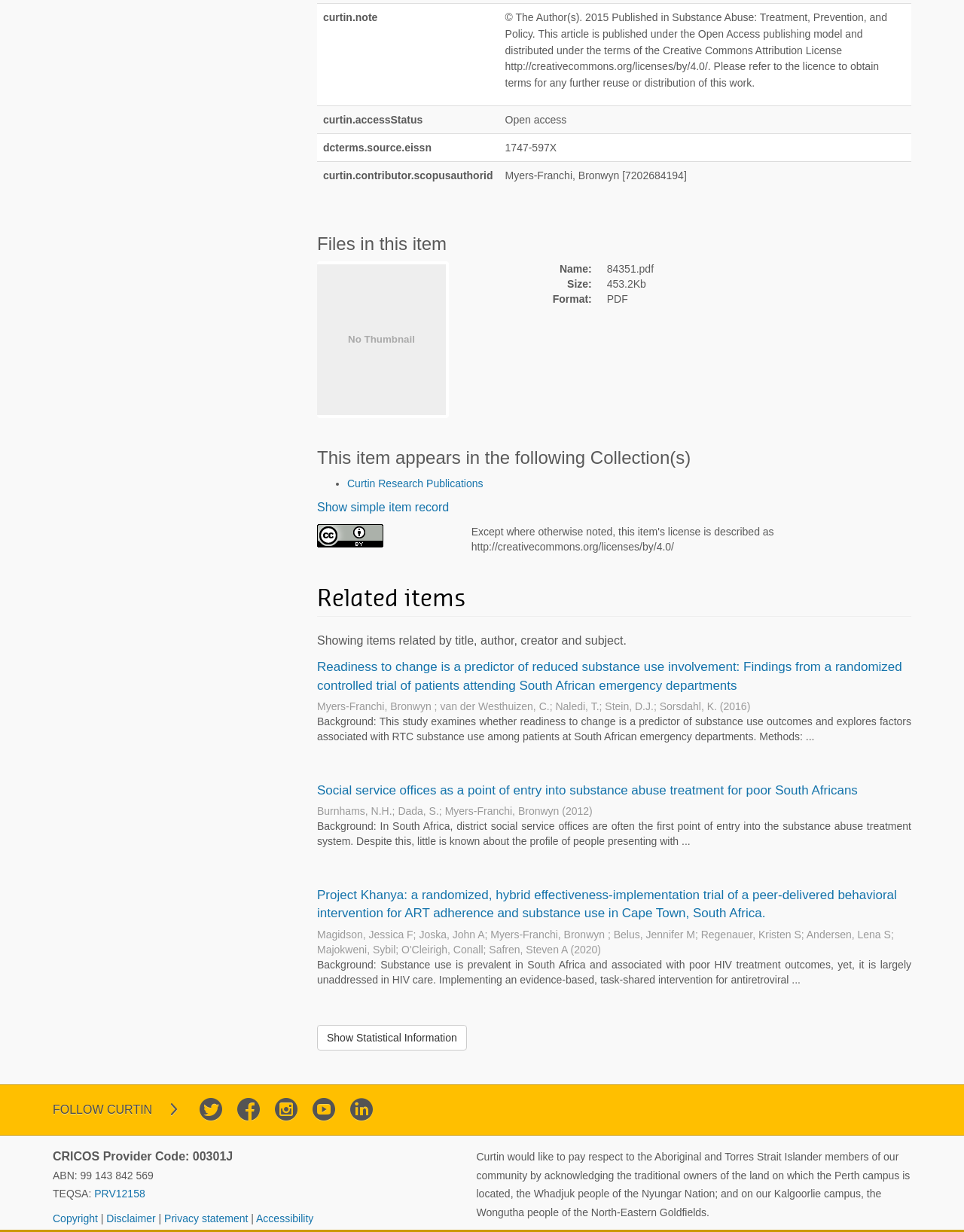What is the format of the file?
Answer the question with as much detail as you can, using the image as a reference.

I found the answer by looking at the 'Format:' DescriptionListTerm, which contains the text 'PDF'. This suggests that the format of the file is PDF.